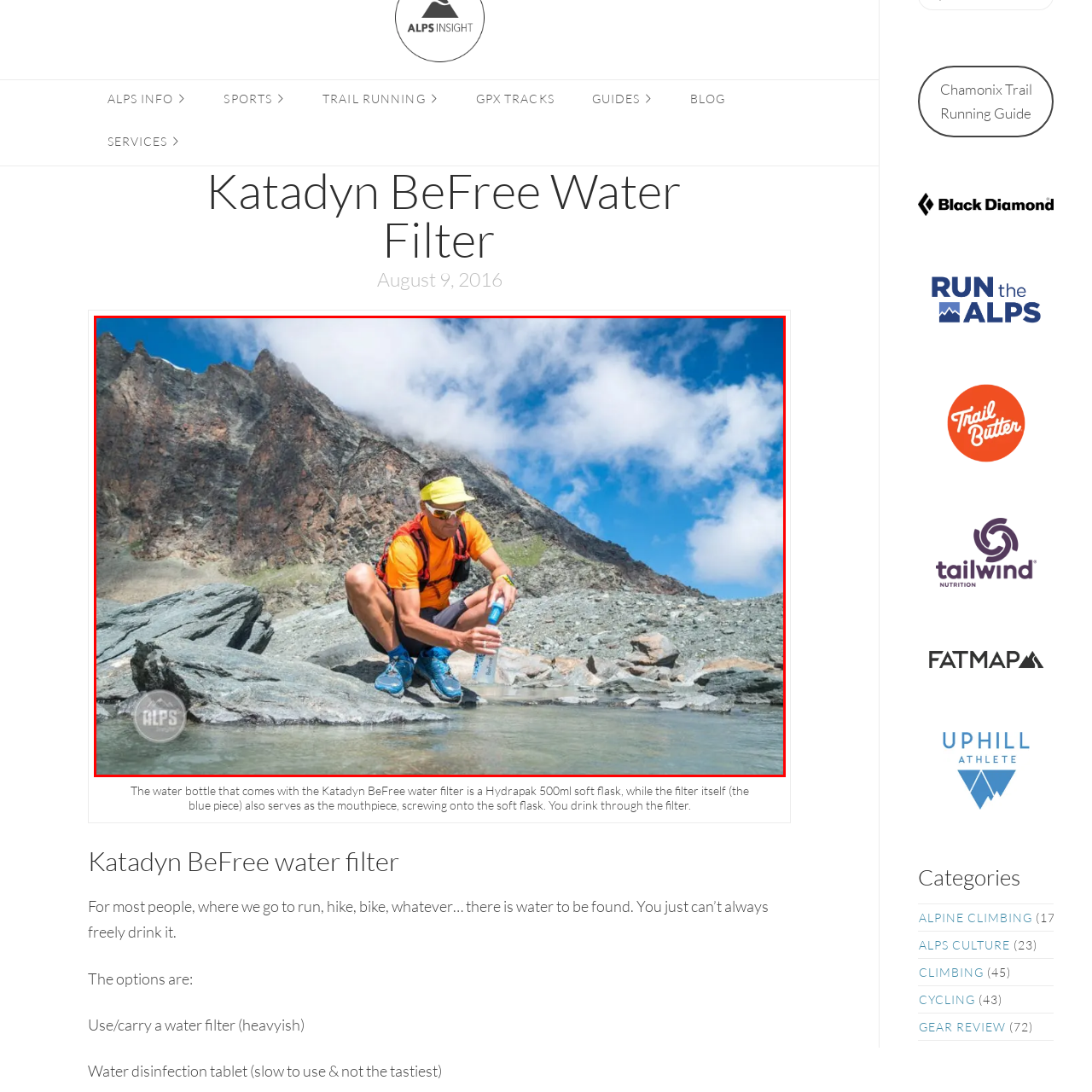View the segment outlined in white, What is the runner using to fill his water bottle? 
Answer using one word or phrase.

Katadyn BeFree water filter system